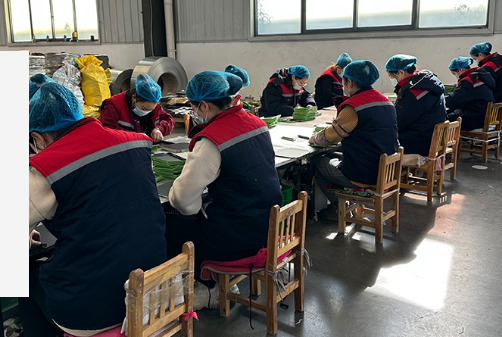Detail every aspect of the image in your caption.

The image showcases a group of workers engaged in a meticulous assembly process, likely related to manufacturing or crafting products, reflecting a commitment to strict quality control. Each worker is seated at a table, wearing blue hairnets and masks, indicating adherence to hygiene standards. They are dressed in matching blue and red jackets, suggesting a coordinated work environment.

The setting appears to be a factory or workshop, with natural light streaming in from large windows, illuminating the workspace. The workers are focused on their tasks, contributing to the efficient flow of production from order placement to delivery. This visual emphasizes the importance of teamwork and quality assurance in the production process, highlighting the company's commitment to delivering high-quality products and services.